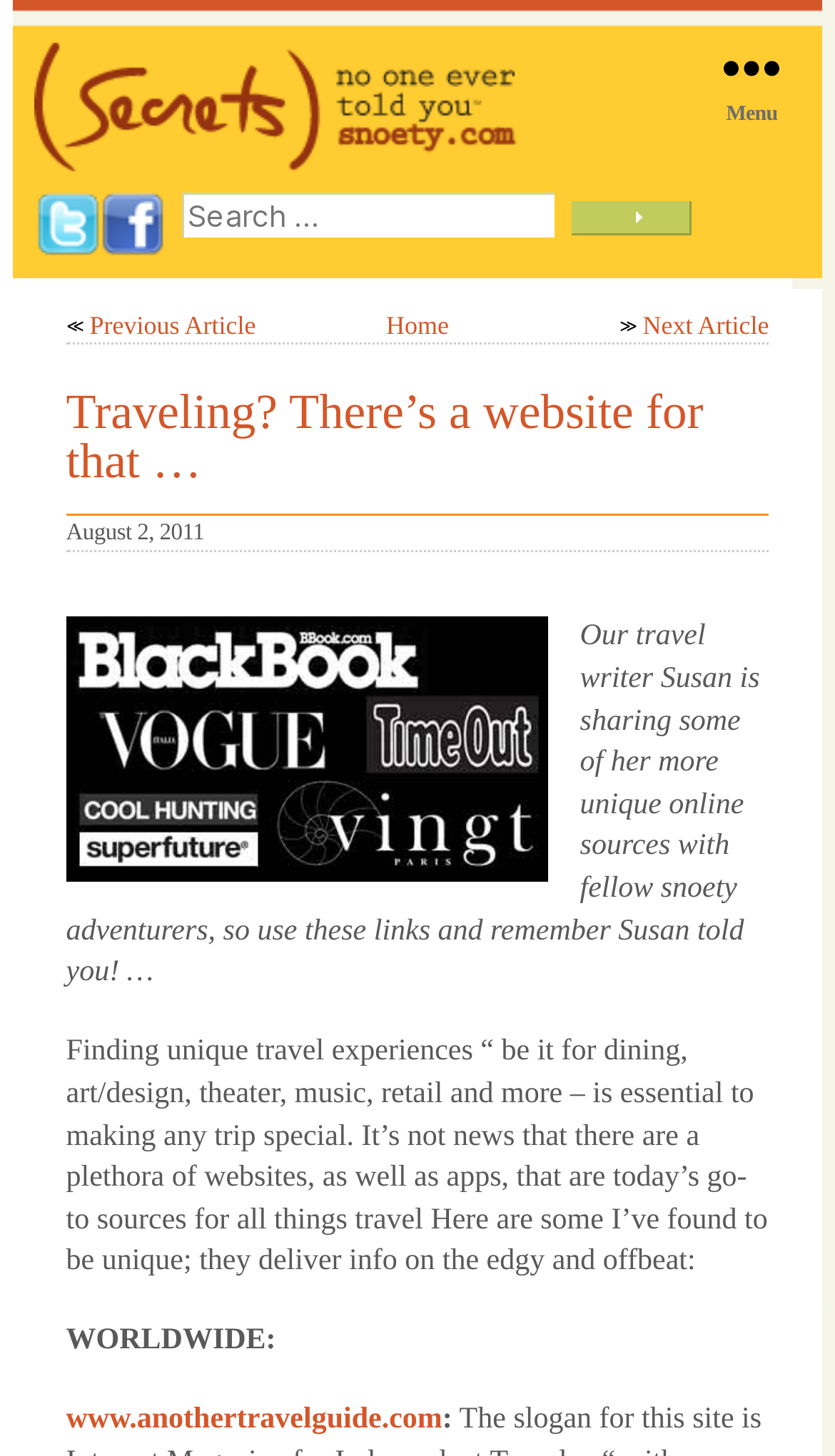Offer an extensive depiction of the webpage and its key elements.

The webpage is about travel, specifically sharing unique online sources for travel experiences. At the top left, there is a logo of "SNOETY" which is also a link. Next to it, on the top right, there is a menu button. Below the logo, there are three links in a row, followed by a search bar with a search button to its right.

Below the search bar, there is a navigation section with links to "Previous Article", "Home", and "Next Article". The main content of the page starts with a header that reads "Traveling? There’s a website for that …". Below the header, there is a link to the date "August 2, 2011".

The main article is divided into paragraphs. The first paragraph introduces the topic, mentioning that the travel writer Susan is sharing her unique online sources. The second paragraph explains the importance of finding unique travel experiences. The third paragraph starts with a heading "WORLDWIDE:" and lists a link to "www.anothertravelguide.com". There are likely more links and content below, but they are not shown in the provided accessibility tree.